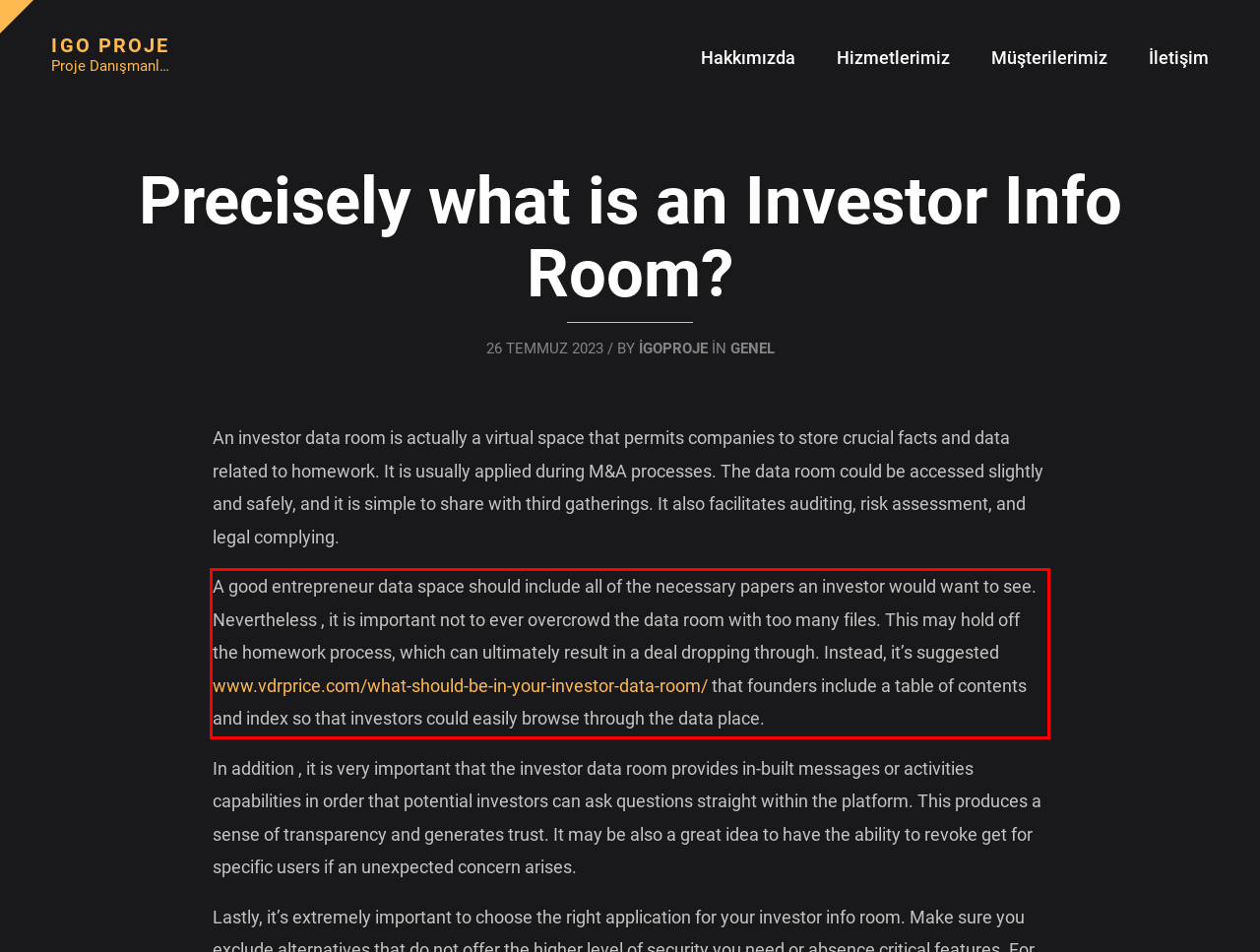Identify and extract the text within the red rectangle in the screenshot of the webpage.

A good entrepreneur data space should include all of the necessary papers an investor would want to see. Nevertheless , it is important not to ever overcrowd the data room with too many files. This may hold off the homework process, which can ultimately result in a deal dropping through. Instead, it’s suggested www.vdrprice.com/what-should-be-in-your-investor-data-room/ that founders include a table of contents and index so that investors could easily browse through the data place.